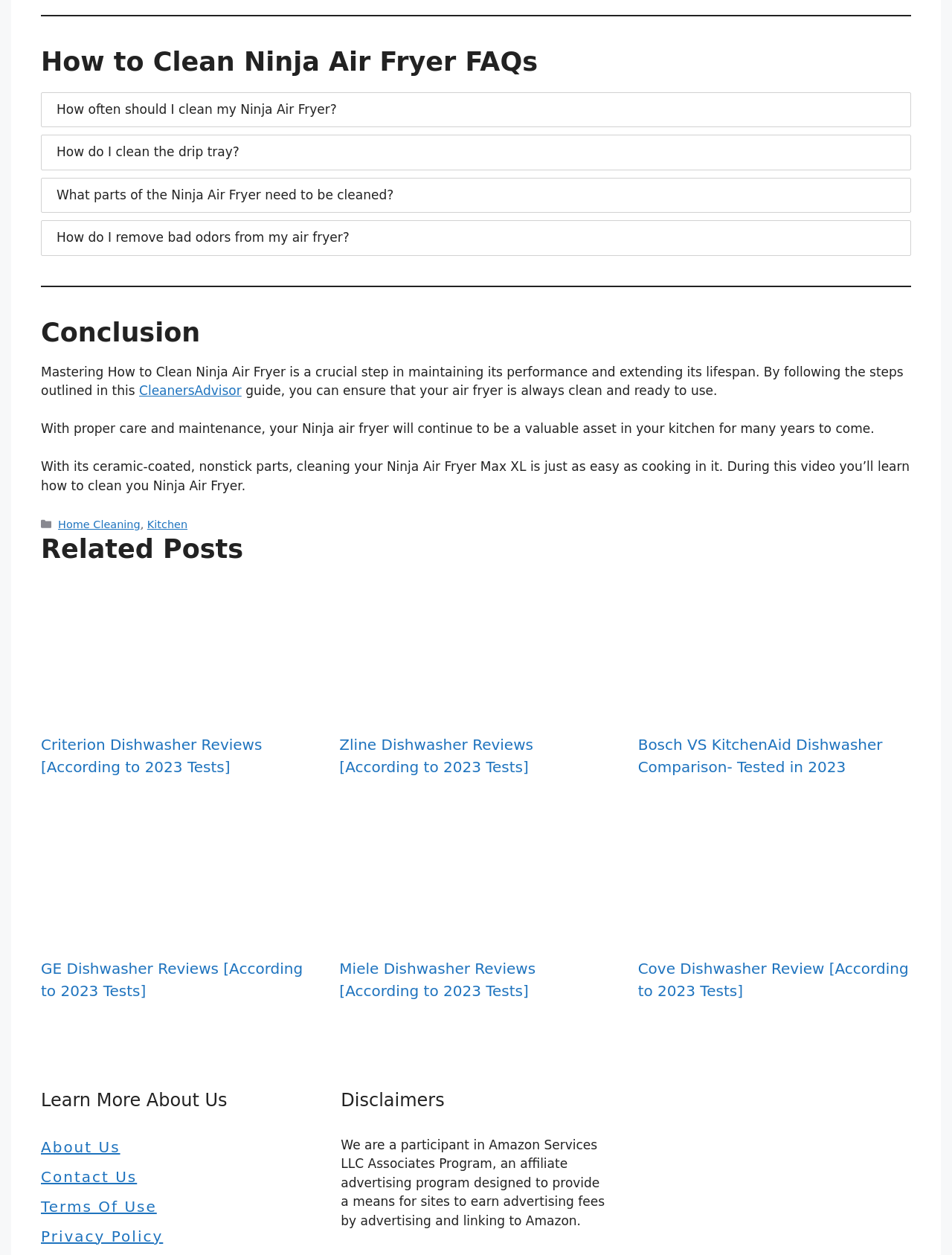How many tabs are in the FAQ section?
Please ensure your answer to the question is detailed and covers all necessary aspects.

I counted the number of tabs in the FAQ section, which are 'How often should I clean my Ninja Air Fryer?', 'How do I clean the drip tray?', 'What parts of the Ninja Air Fryer need to be cleaned?', and 'How do I remove bad odors from my air fryer?'.